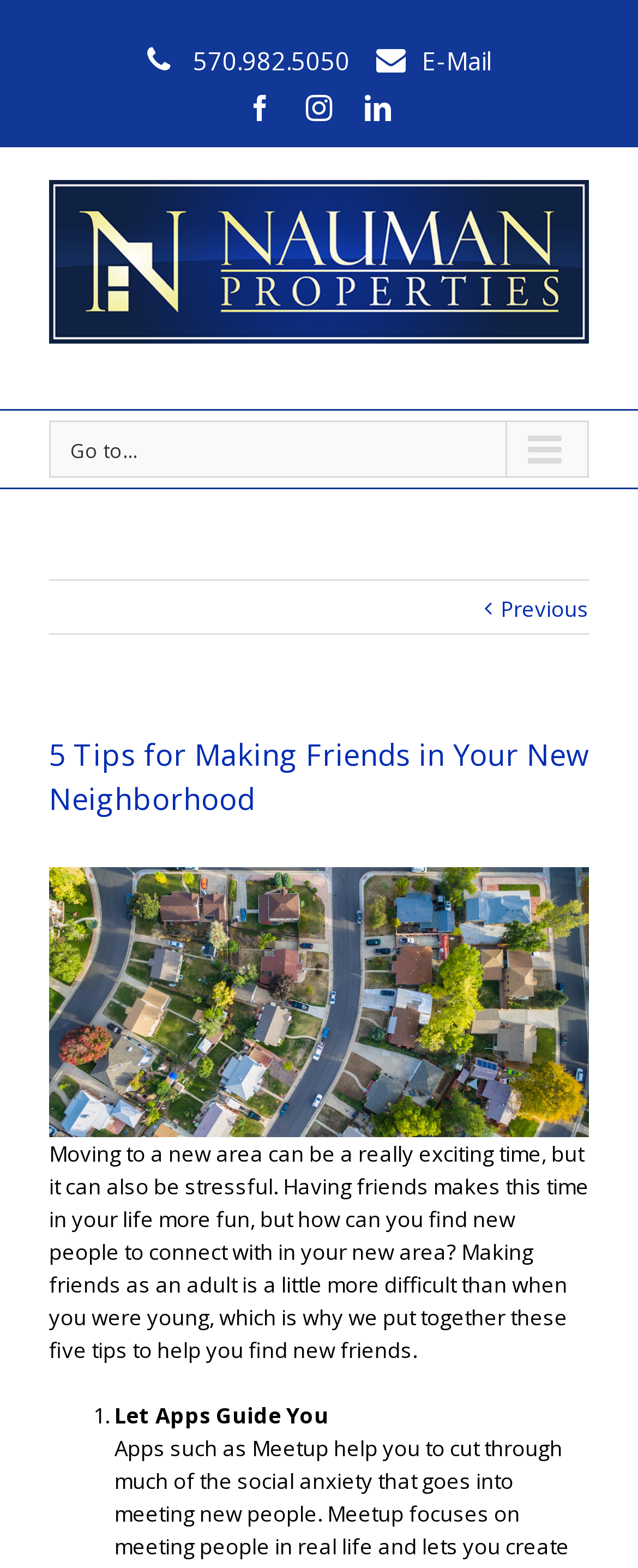Locate the bounding box coordinates of the segment that needs to be clicked to meet this instruction: "Go to Nauman Properties homepage".

[0.077, 0.115, 0.923, 0.22]